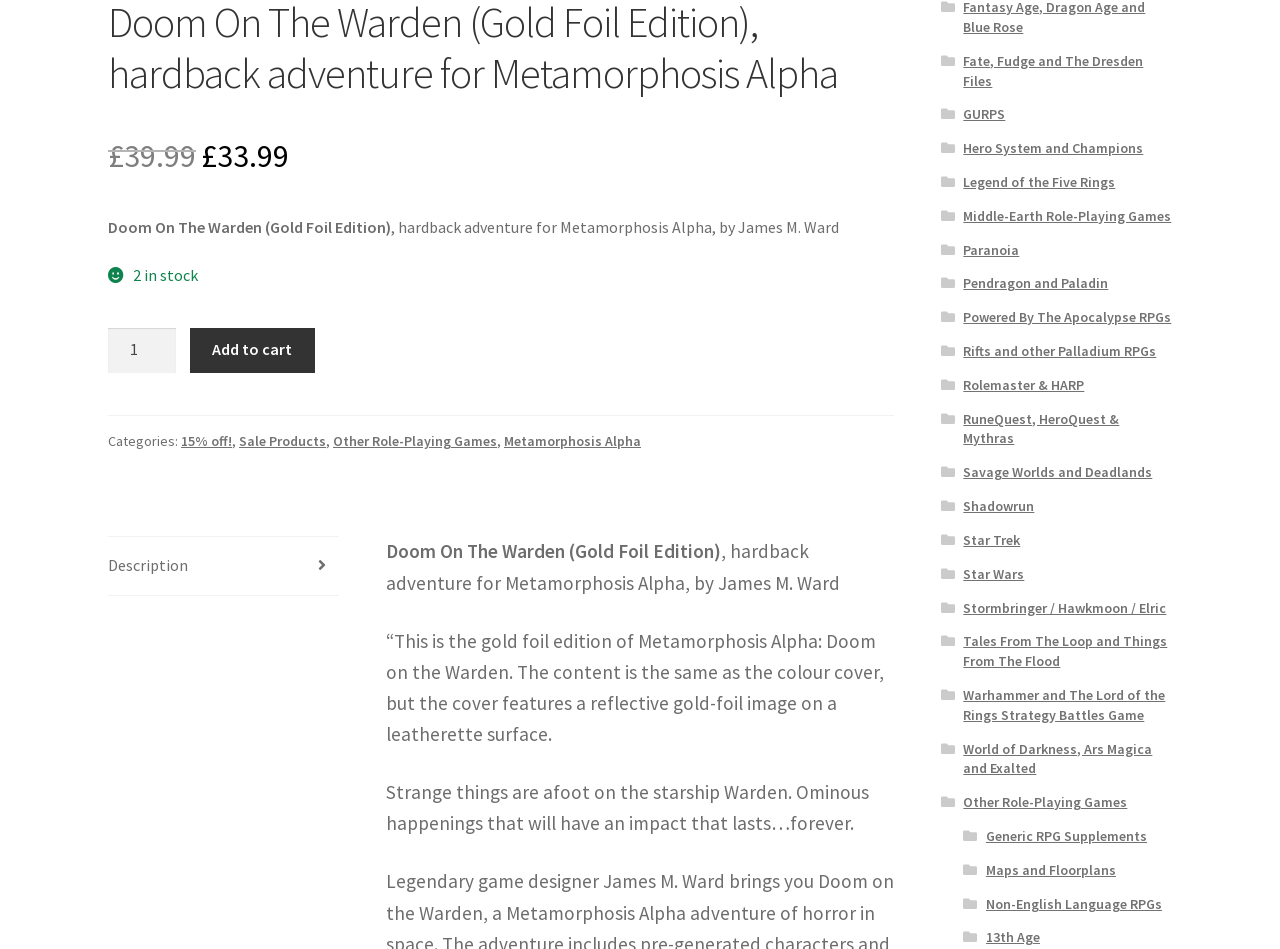How many items are in stock?
Please provide a detailed and comprehensive answer to the question.

The number of items in stock can be found in the static text element '2 in stock' which is located near the top of the webpage.